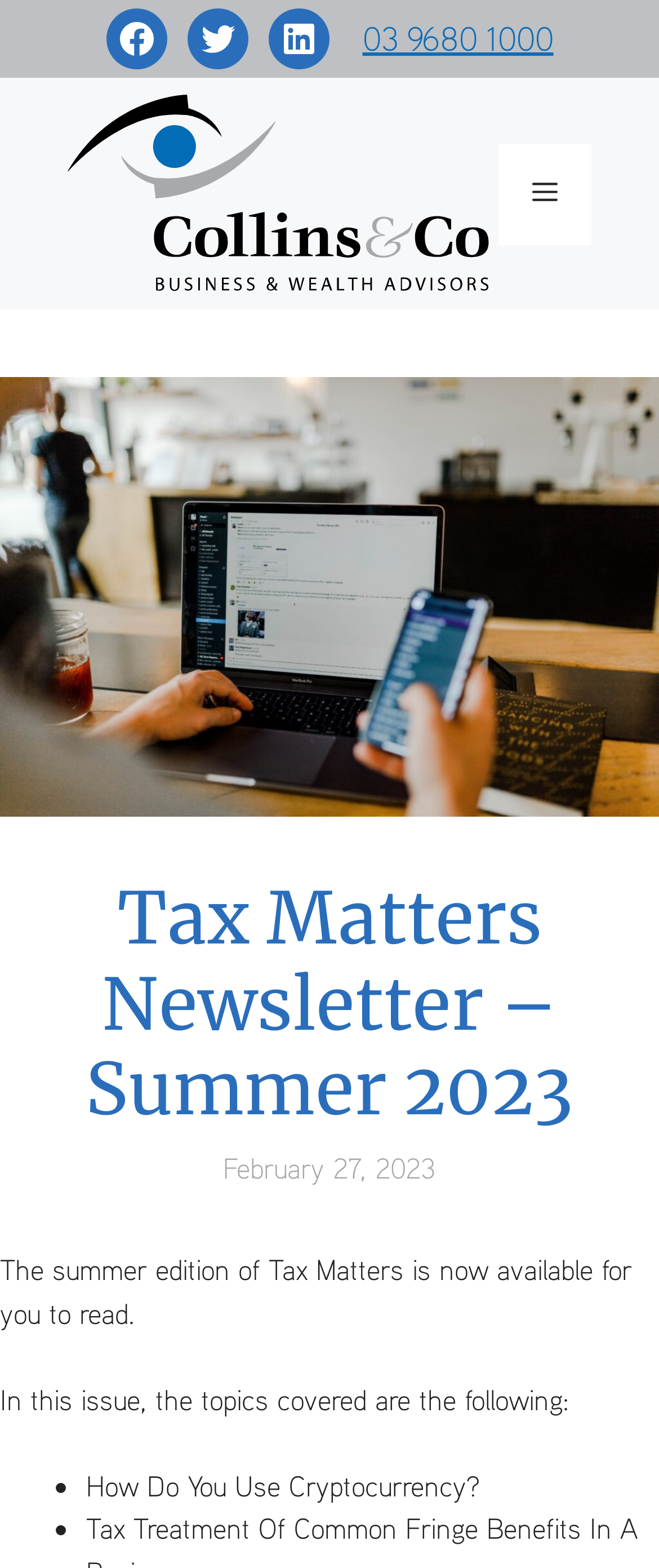Construct a comprehensive description capturing every detail on the webpage.

The webpage is a newsletter page titled "Tax Matters Newsletter – Summer 2023 – Collins Co". At the top left, there are three social media links: Facebook, Twitter, and LinkedIn. Below these links, there is a phone number "03 9680 1000" which is also a clickable link. 

On the top banner, there is a site logo "Collins Co" with an image, and a mobile toggle button on the right side. 

The main content of the page is divided into sections. The first section has a heading "Tax Matters Newsletter – Summer 2023" and a publication date "February 27, 2023". Below this, there is a brief introduction to the newsletter, stating that it is now available to read. 

The next section lists the topics covered in the newsletter, including "How Do You Use Cryptocurrency?" and other topics, each marked with a bullet point.